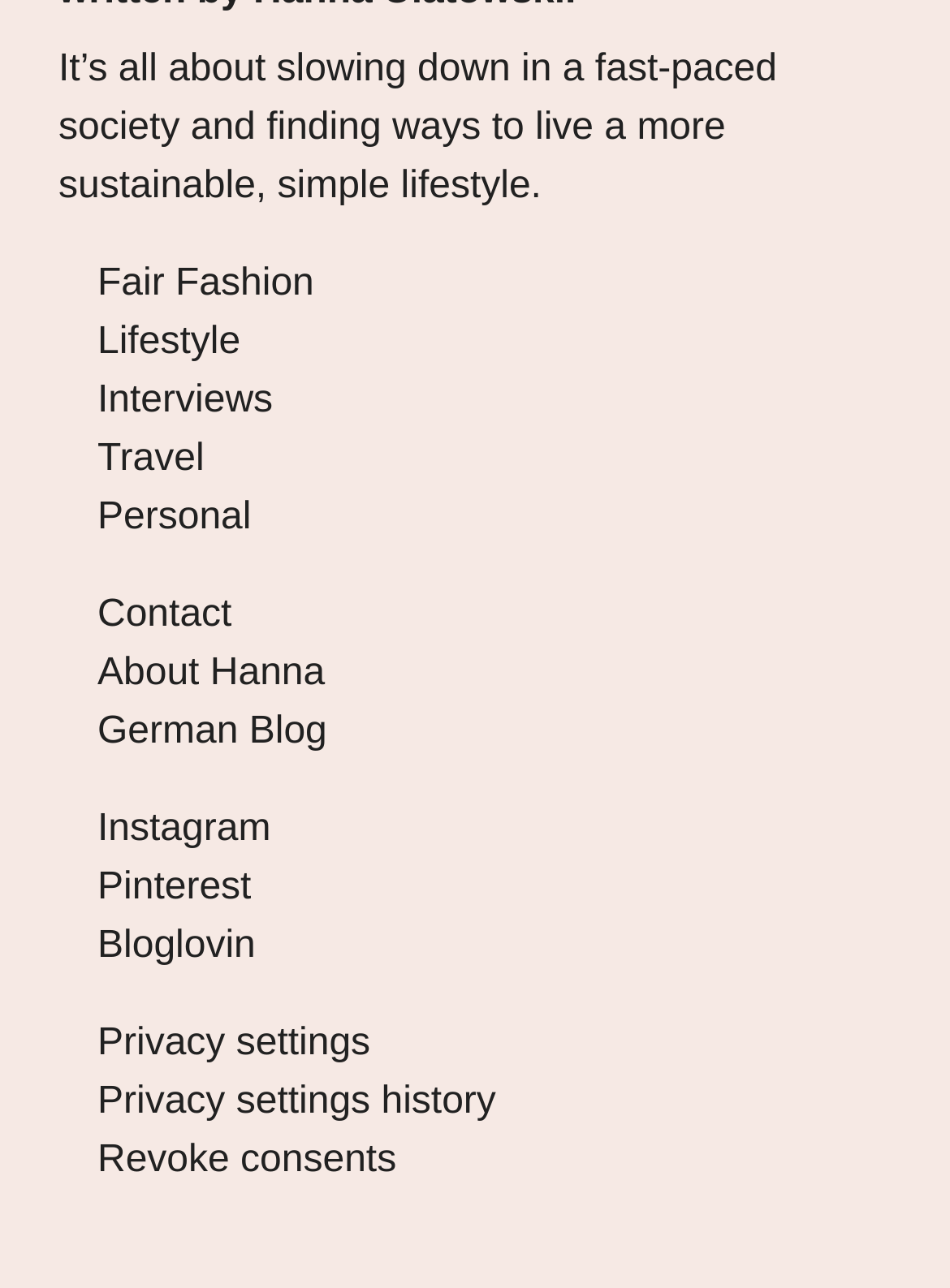Find the bounding box coordinates of the element you need to click on to perform this action: 'view Privacy settings'. The coordinates should be represented by four float values between 0 and 1, in the format [left, top, right, bottom].

[0.103, 0.794, 0.39, 0.826]